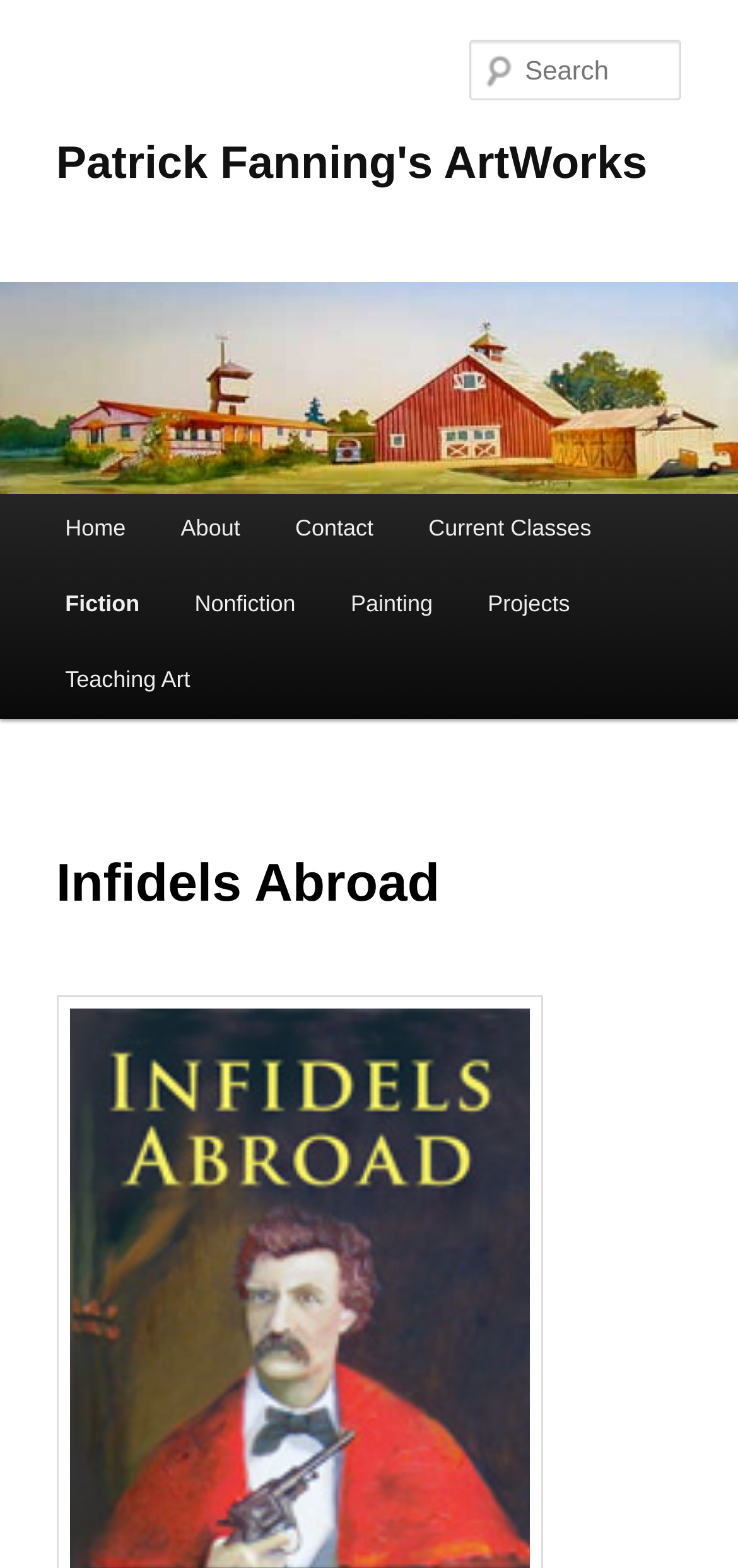Please identify the bounding box coordinates for the region that you need to click to follow this instruction: "Go to home page".

[0.051, 0.314, 0.208, 0.362]